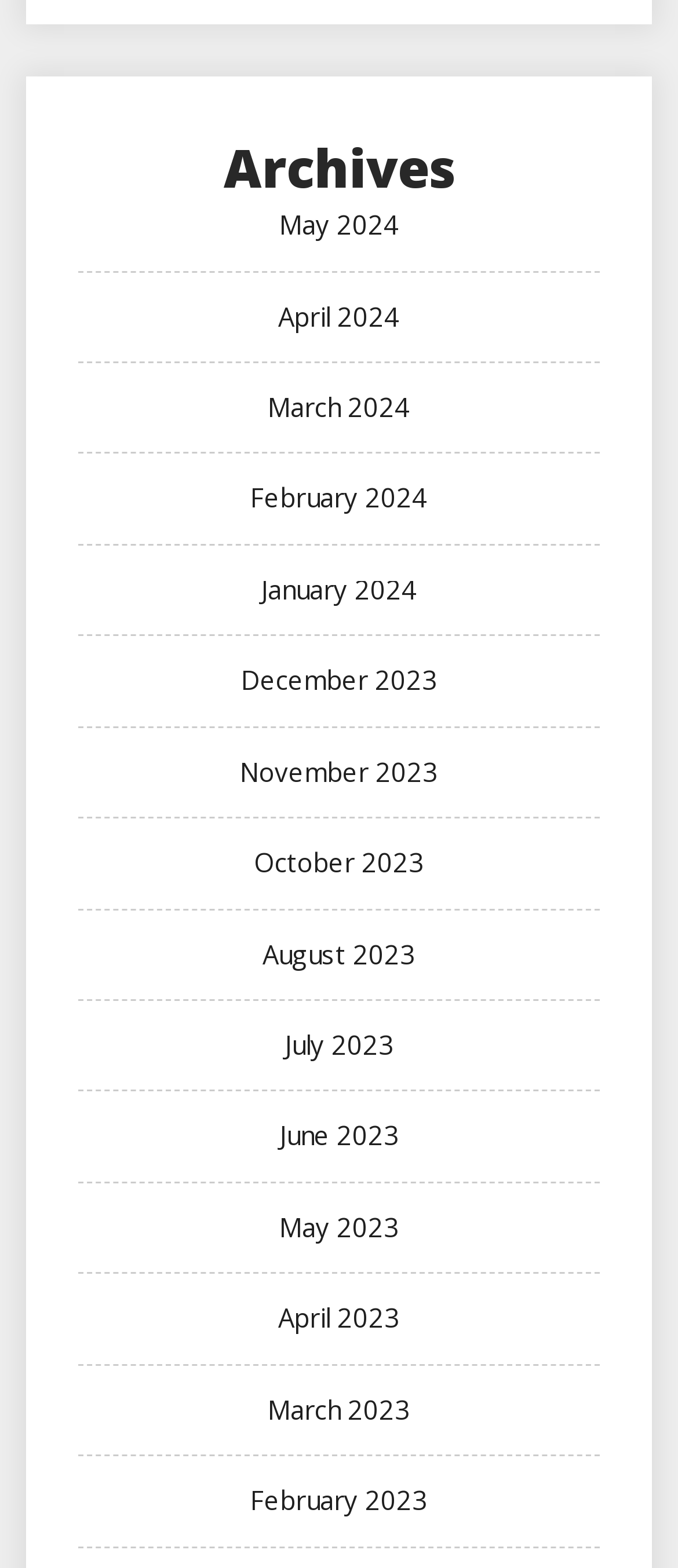Specify the bounding box coordinates of the area to click in order to execute this command: 'view archives for May 2024'. The coordinates should consist of four float numbers ranging from 0 to 1, and should be formatted as [left, top, right, bottom].

[0.412, 0.132, 0.588, 0.154]